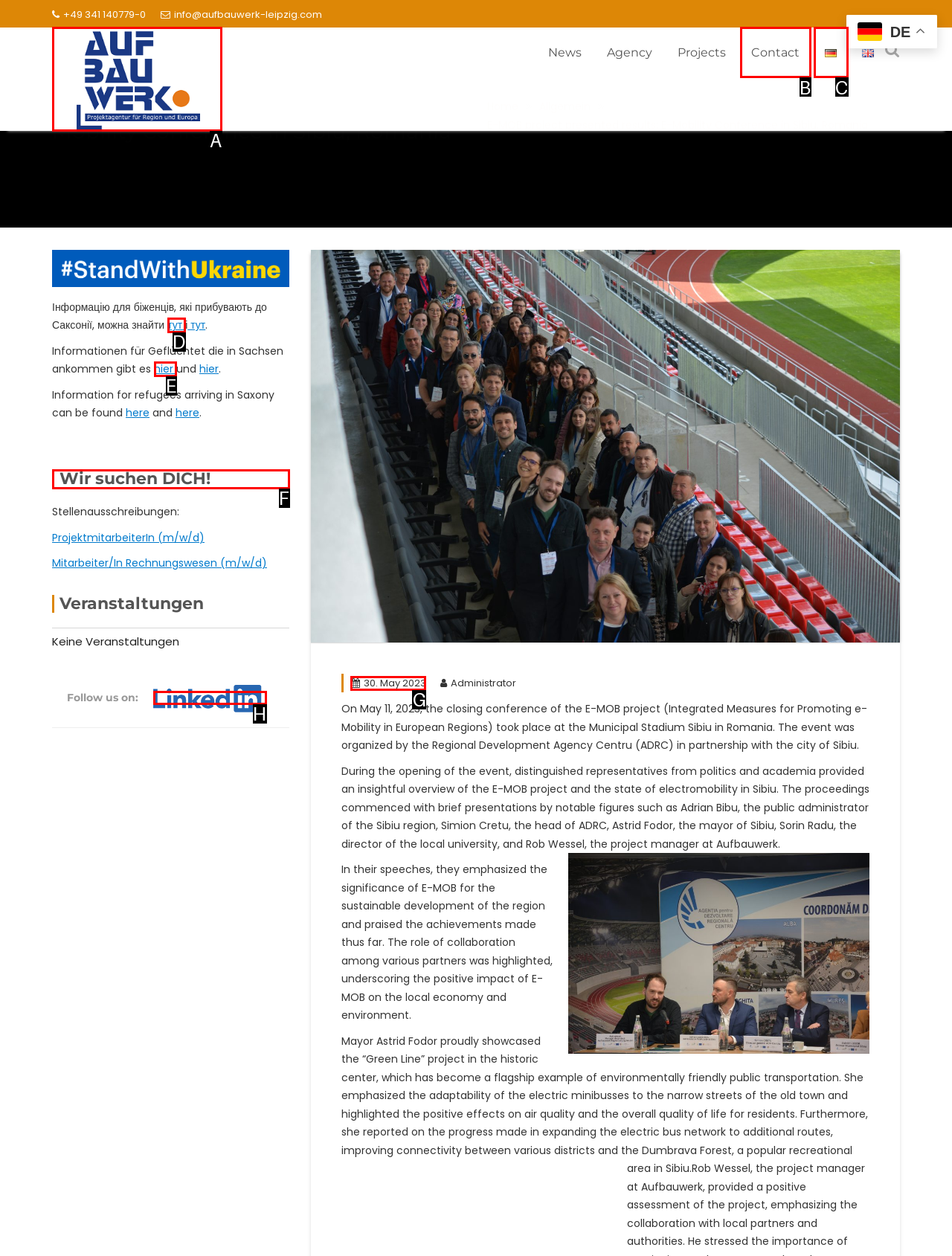Based on the task: Register for the workshop, which UI element should be clicked? Answer with the letter that corresponds to the correct option from the choices given.

None